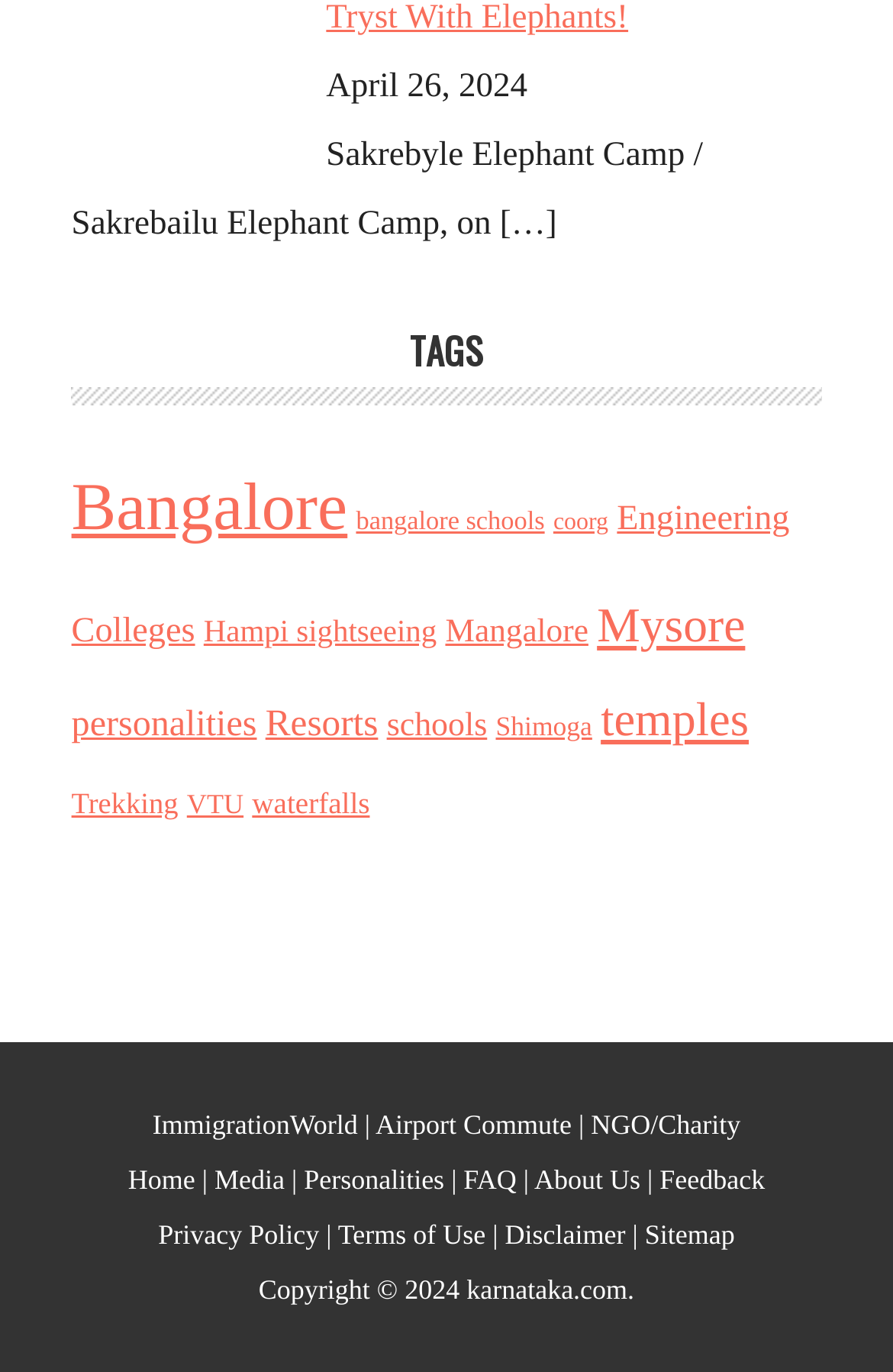How many items are in the 'Mysore' category?
Please provide a single word or phrase answer based on the image.

112